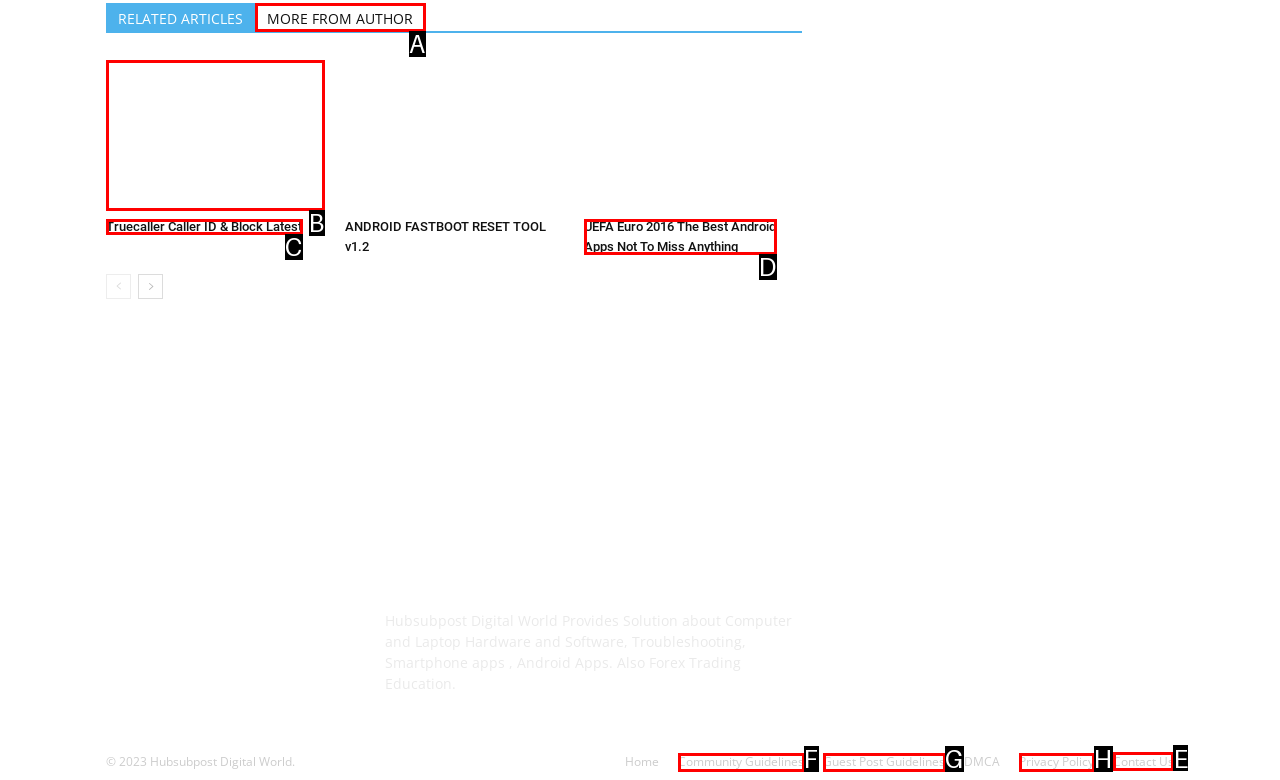Select the appropriate HTML element that needs to be clicked to finish the task: Contact us
Reply with the letter of the chosen option.

E